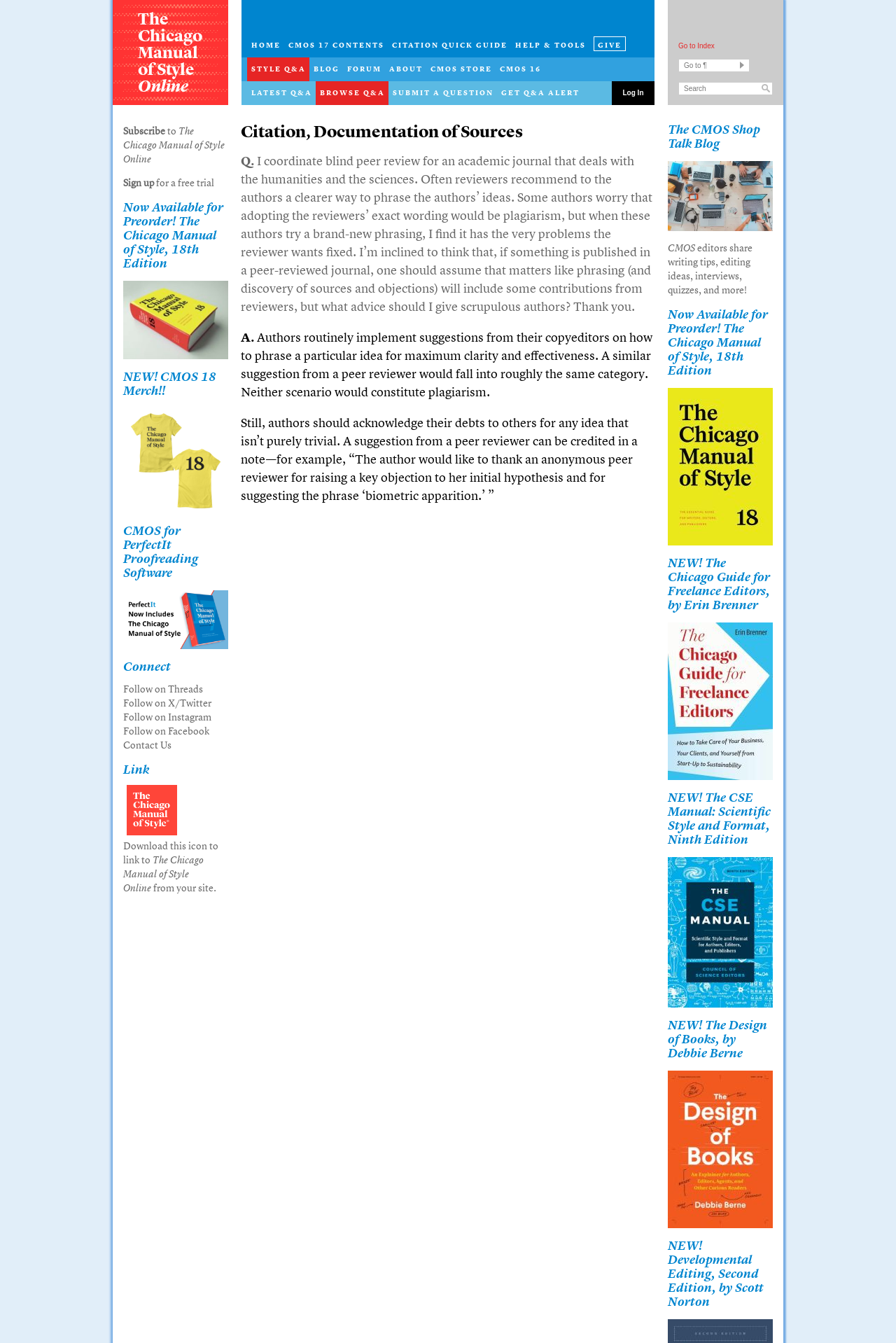Specify the bounding box coordinates of the element's area that should be clicked to execute the given instruction: "Search for a topic". The coordinates should be four float numbers between 0 and 1, i.e., [left, top, right, bottom].

[0.757, 0.061, 0.862, 0.071]